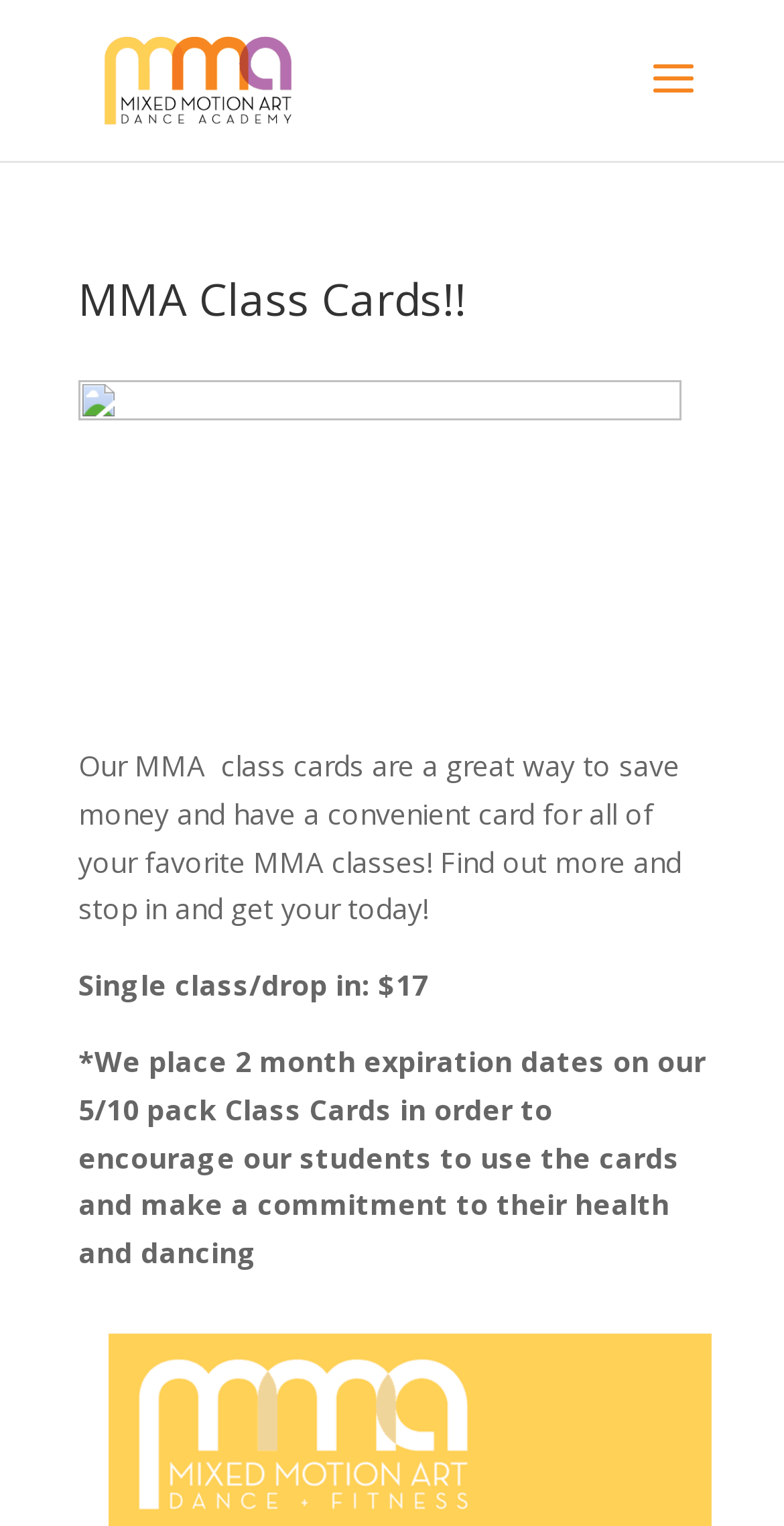What is the purpose of the MMA class cards?
Please provide a comprehensive answer based on the information in the image.

I found the answer by reading the StaticText element that says 'Our MMA class cards are a great way to save money and have a convenient card for all of your favorite MMA classes!', which explains the purpose of the MMA class cards.